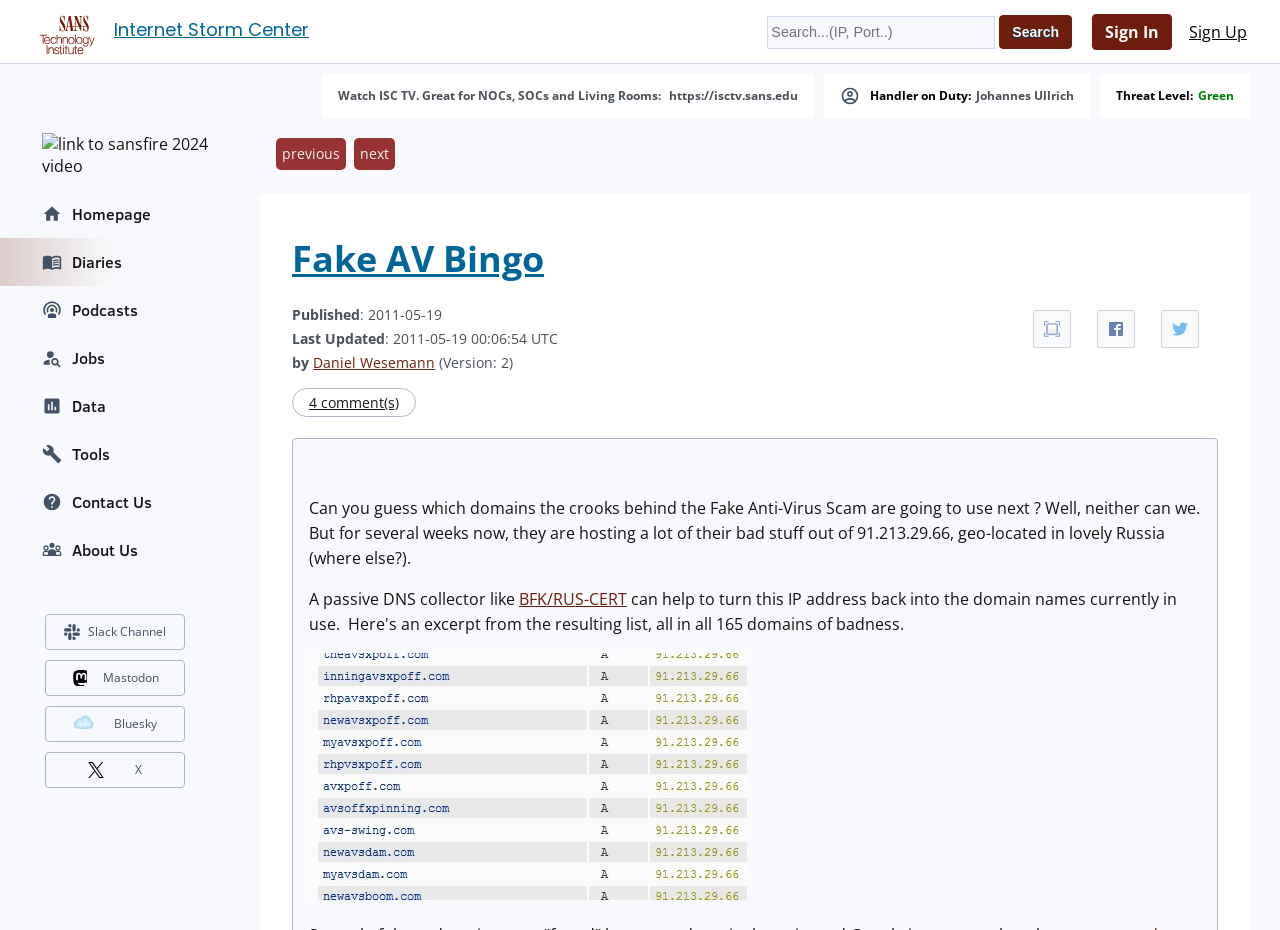Predict the bounding box of the UI element that fits this description: "alt="link to sansfire 2024 video"".

[0.0, 0.129, 0.18, 0.204]